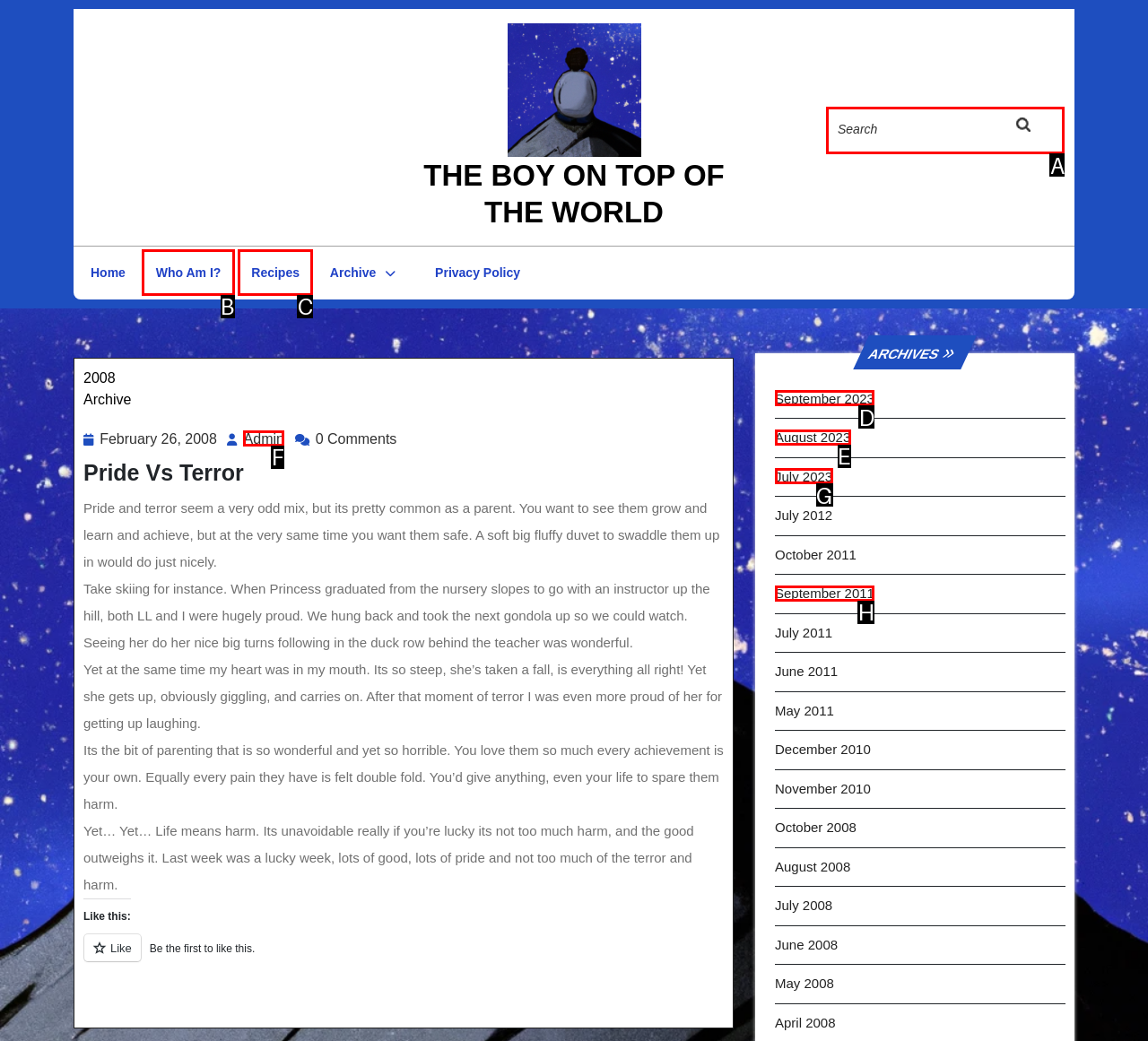Which letter corresponds to the correct option to complete the task: Search for something?
Answer with the letter of the chosen UI element.

A